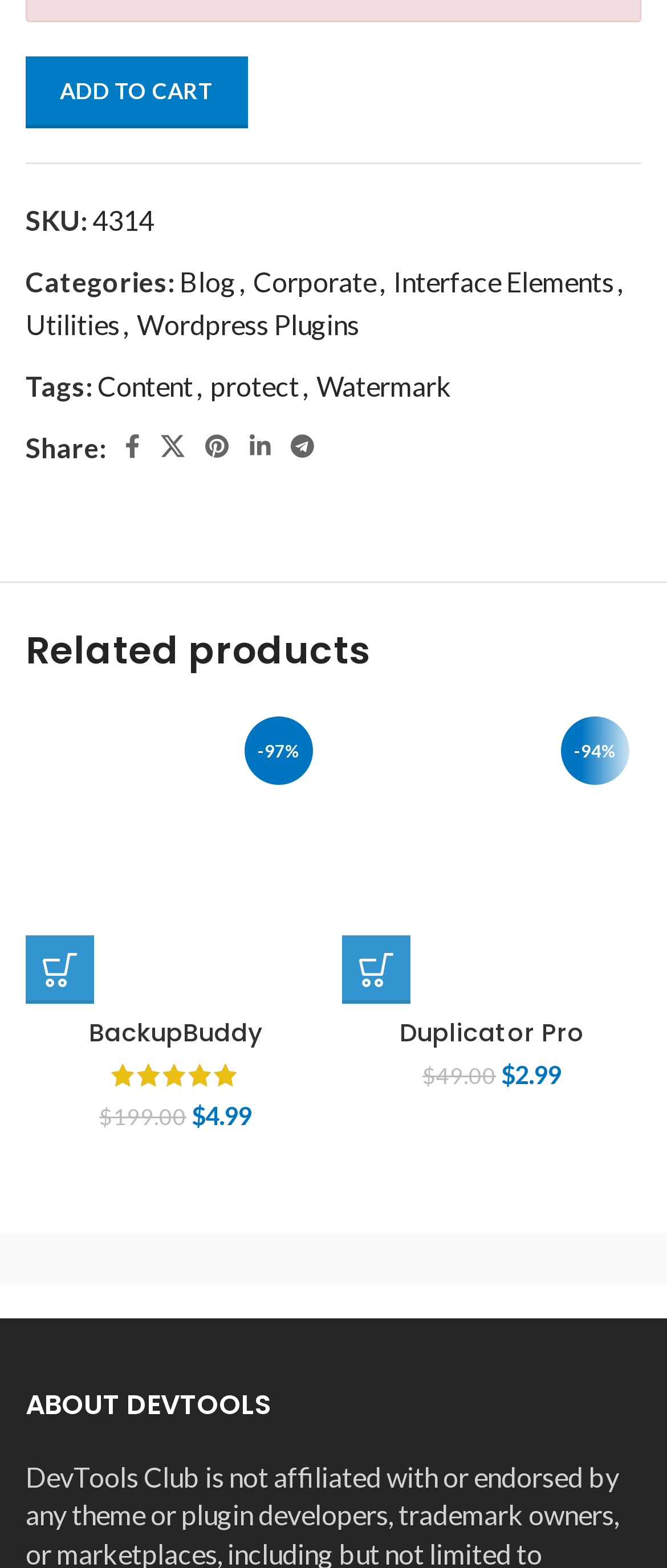Find the bounding box coordinates of the area that needs to be clicked in order to achieve the following instruction: "Add to cart". The coordinates should be specified as four float numbers between 0 and 1, i.e., [left, top, right, bottom].

[0.038, 0.036, 0.372, 0.082]